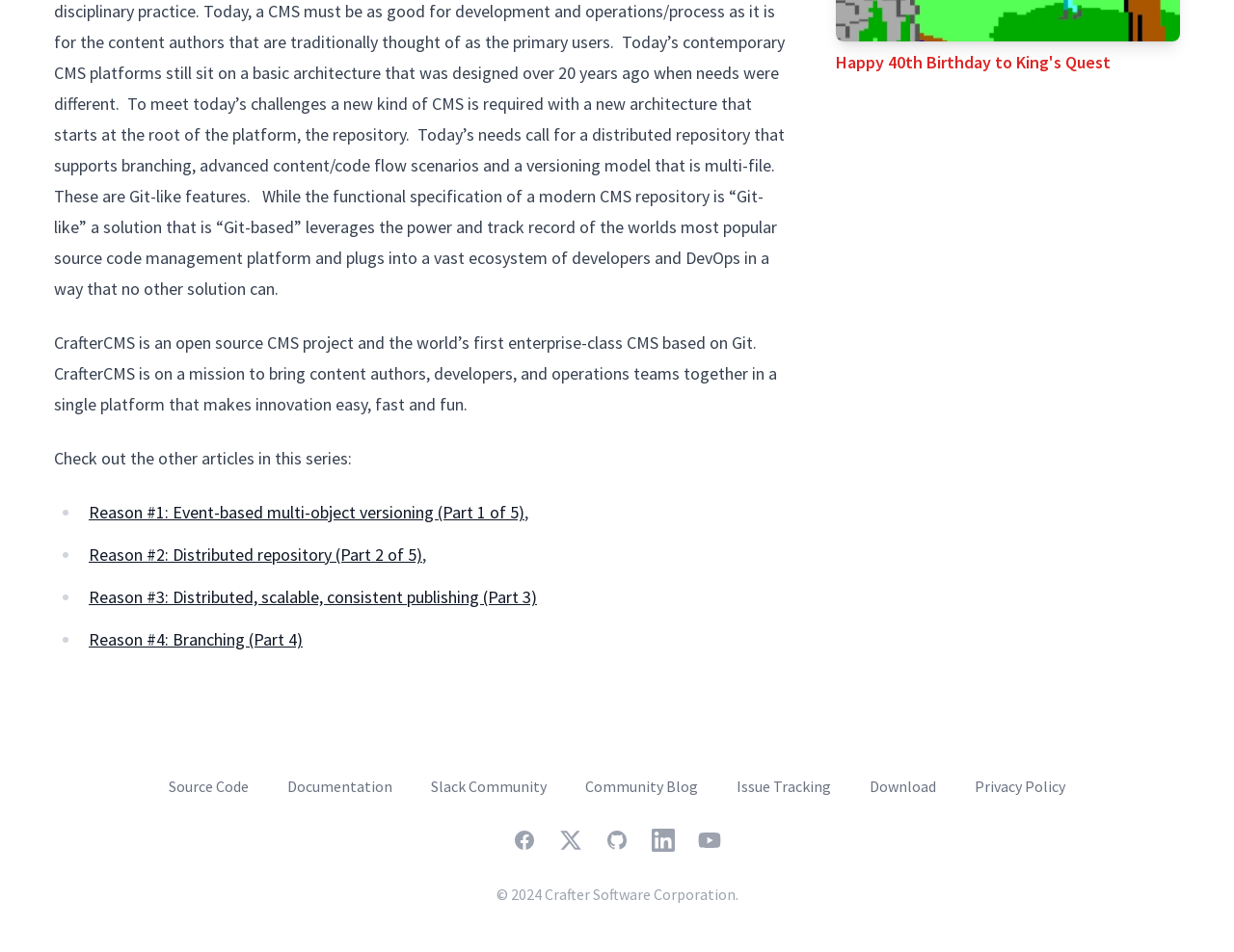Using the format (top-left x, top-left y, bottom-right x, bottom-right y), provide the bounding box coordinates for the described UI element. All values should be floating point numbers between 0 and 1: Gallery

None